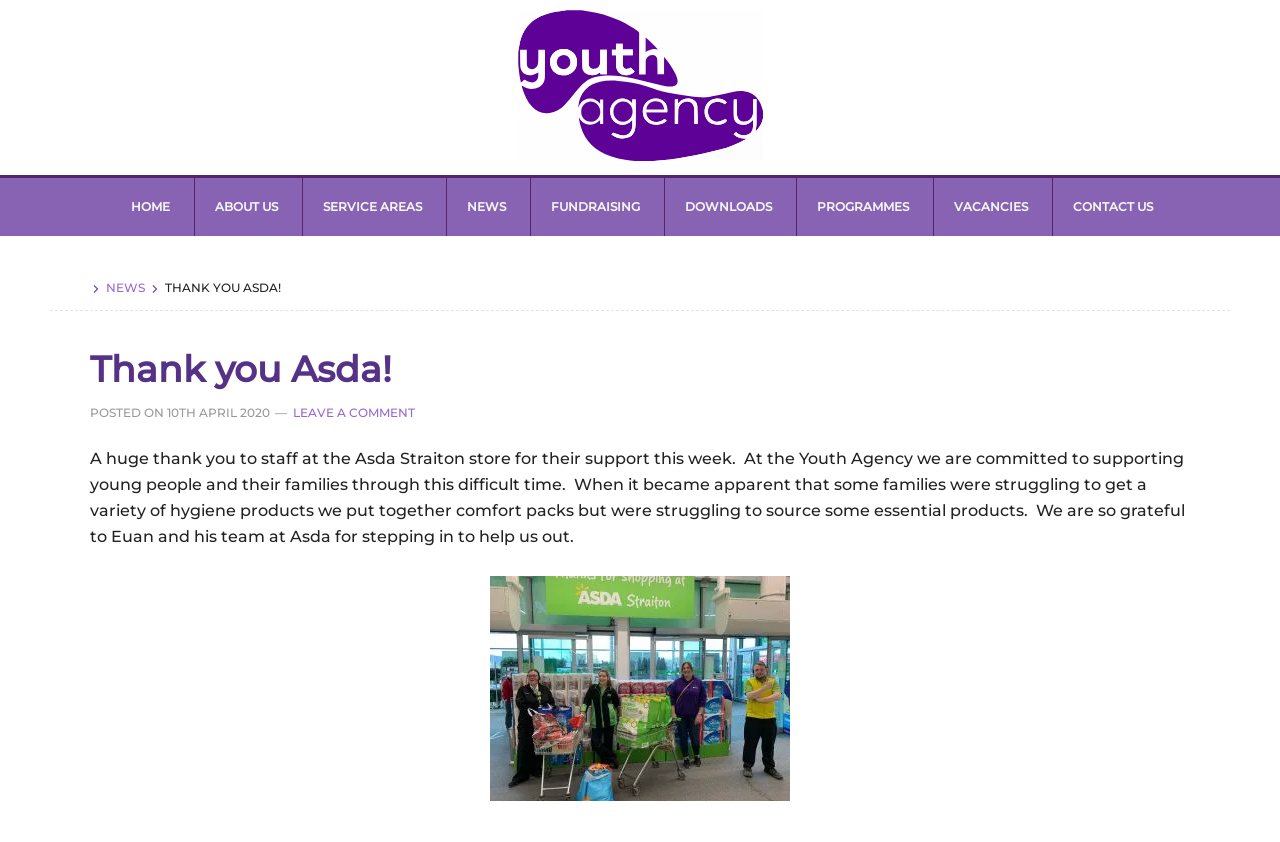Pinpoint the bounding box coordinates of the element that must be clicked to accomplish the following instruction: "visit the youth agency website". The coordinates should be in the format of four float numbers between 0 and 1, i.e., [left, top, right, bottom].

[0.404, 0.012, 0.596, 0.196]